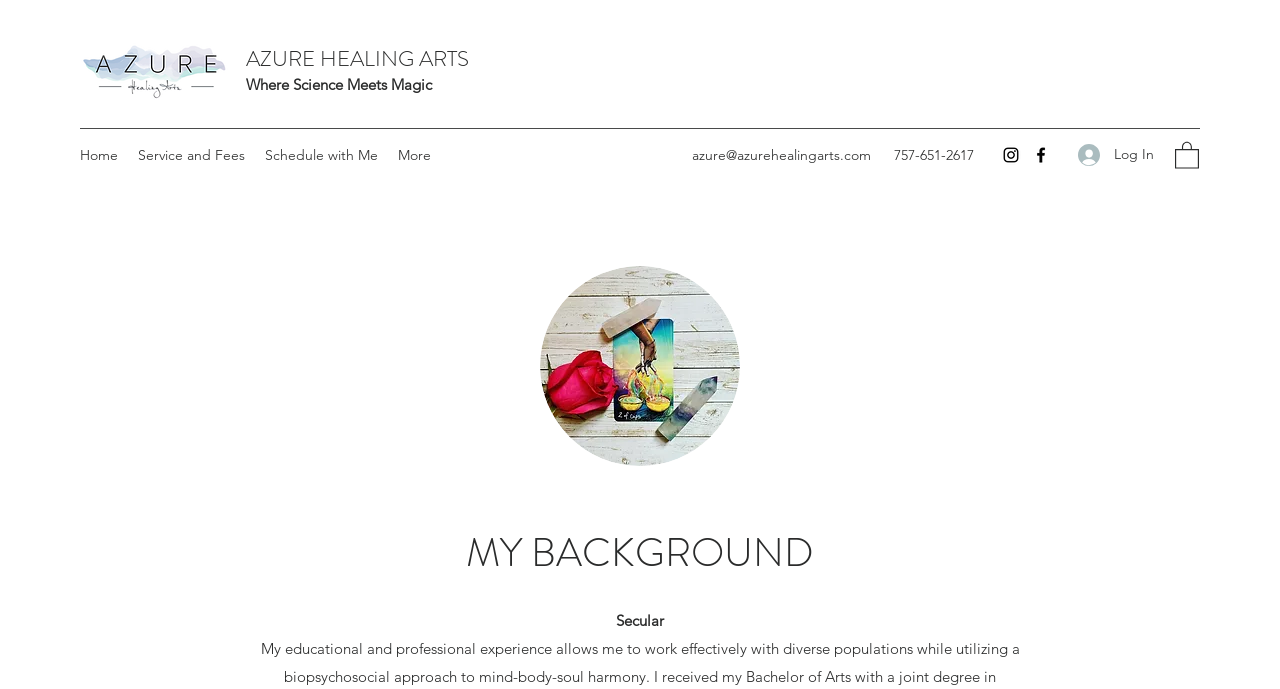Please use the details from the image to answer the following question comprehensively:
What is the name of the website?

The name of the website can be found in the top-left corner of the webpage, where it is written in bold font as 'AZURE HEALING ARTS'.